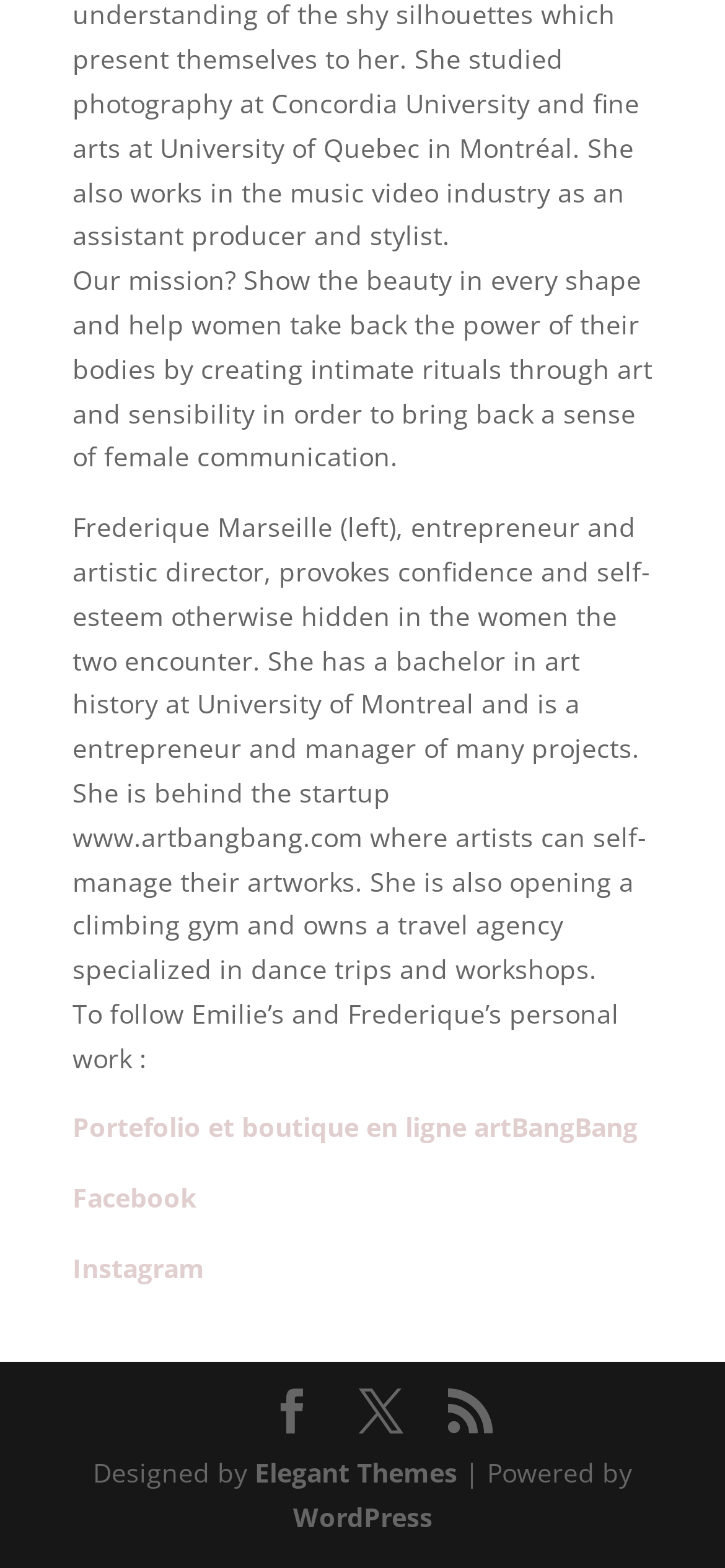Based on the image, provide a detailed and complete answer to the question: 
What is the name of the platform that powers the website?

The link element with the text 'WordPress' suggests that the website is powered by WordPress, as indicated by the text '| Powered by' preceding the link.